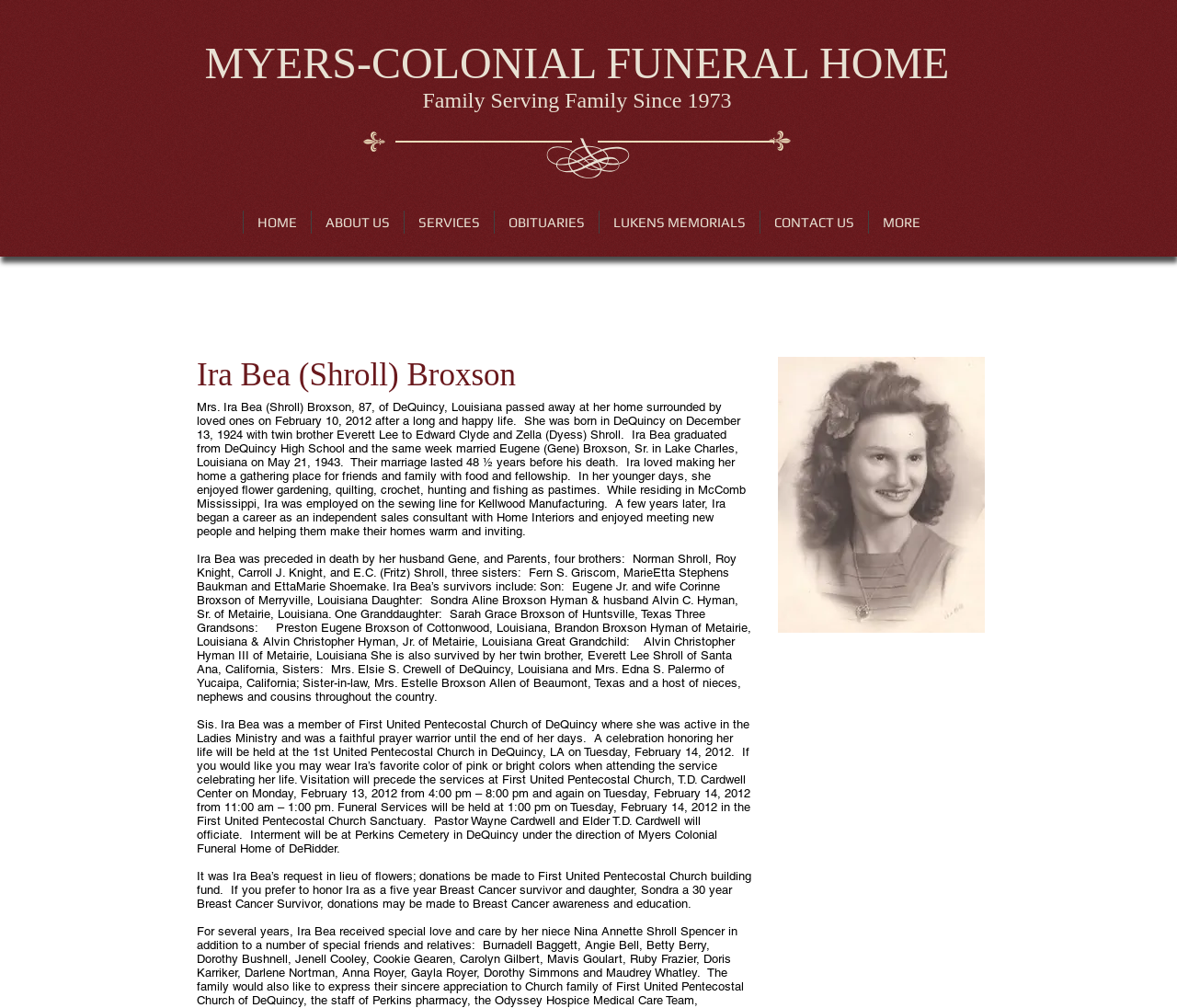What is the name of Ira Bea's twin brother?
Carefully analyze the image and provide a detailed answer to the question.

I found the answer by reading the StaticText element with the text 'She is also survived by her twin brother, Everett Lee Shroll of Santa Ana, California...' which has a bounding box with coordinates [0.167, 0.547, 0.638, 0.698].